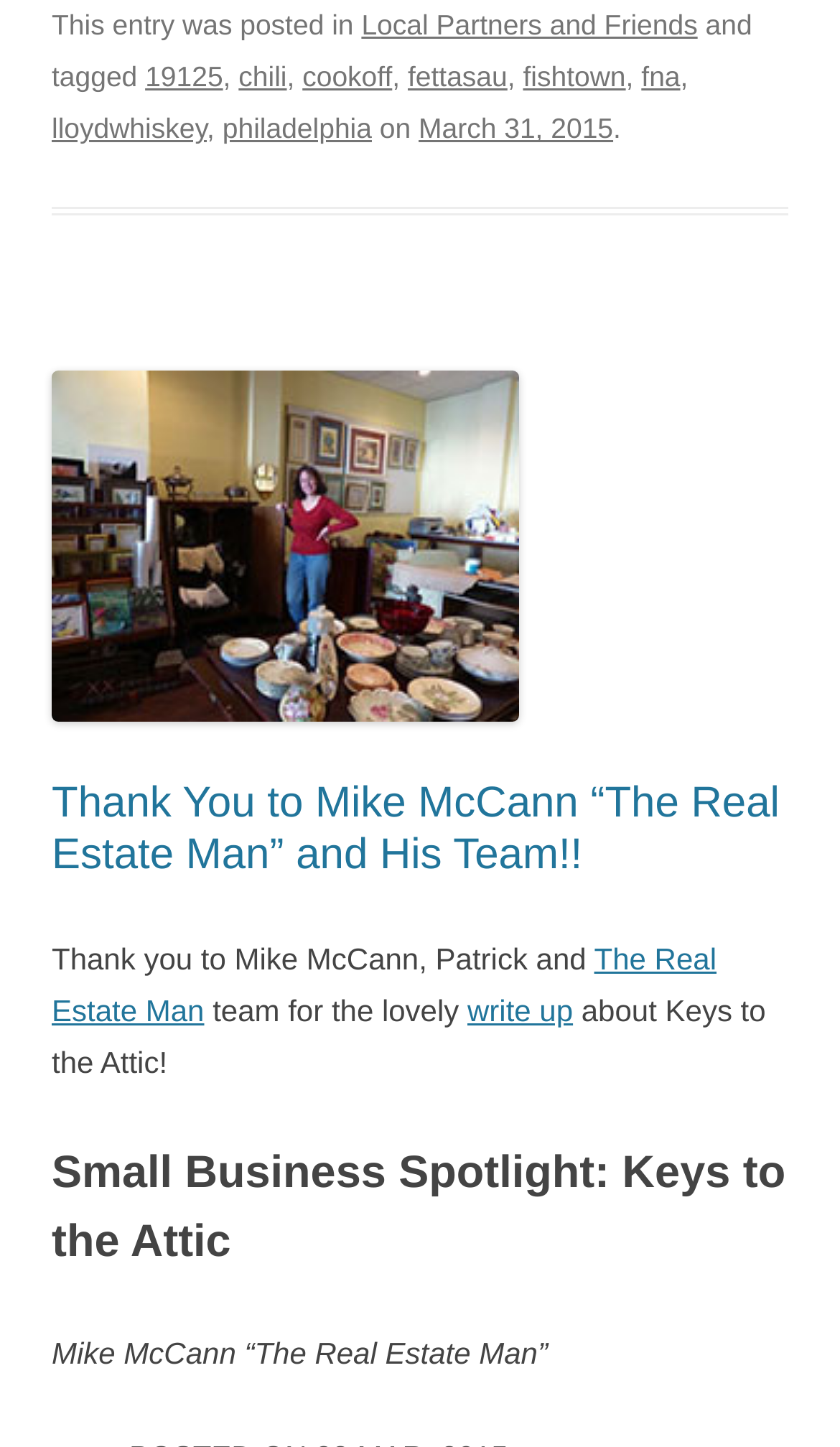Bounding box coordinates should be in the format (top-left x, top-left y, bottom-right x, bottom-right y) and all values should be floating point numbers between 0 and 1. Determine the bounding box coordinate for the UI element described as: chili

[0.284, 0.042, 0.341, 0.065]